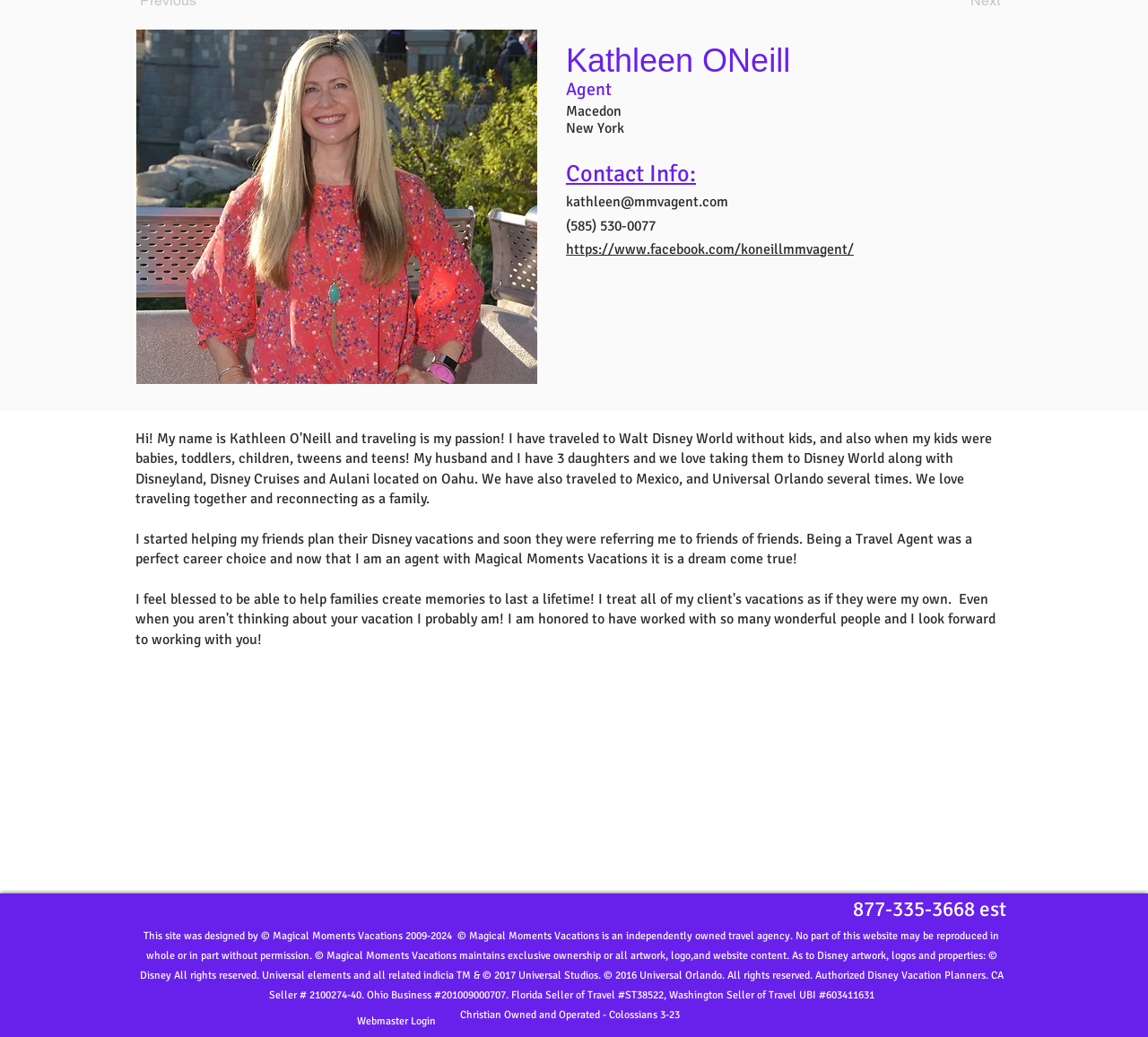Predict the bounding box of the UI element based on this description: "kathleen@mmvagent.com".

[0.493, 0.186, 0.634, 0.203]